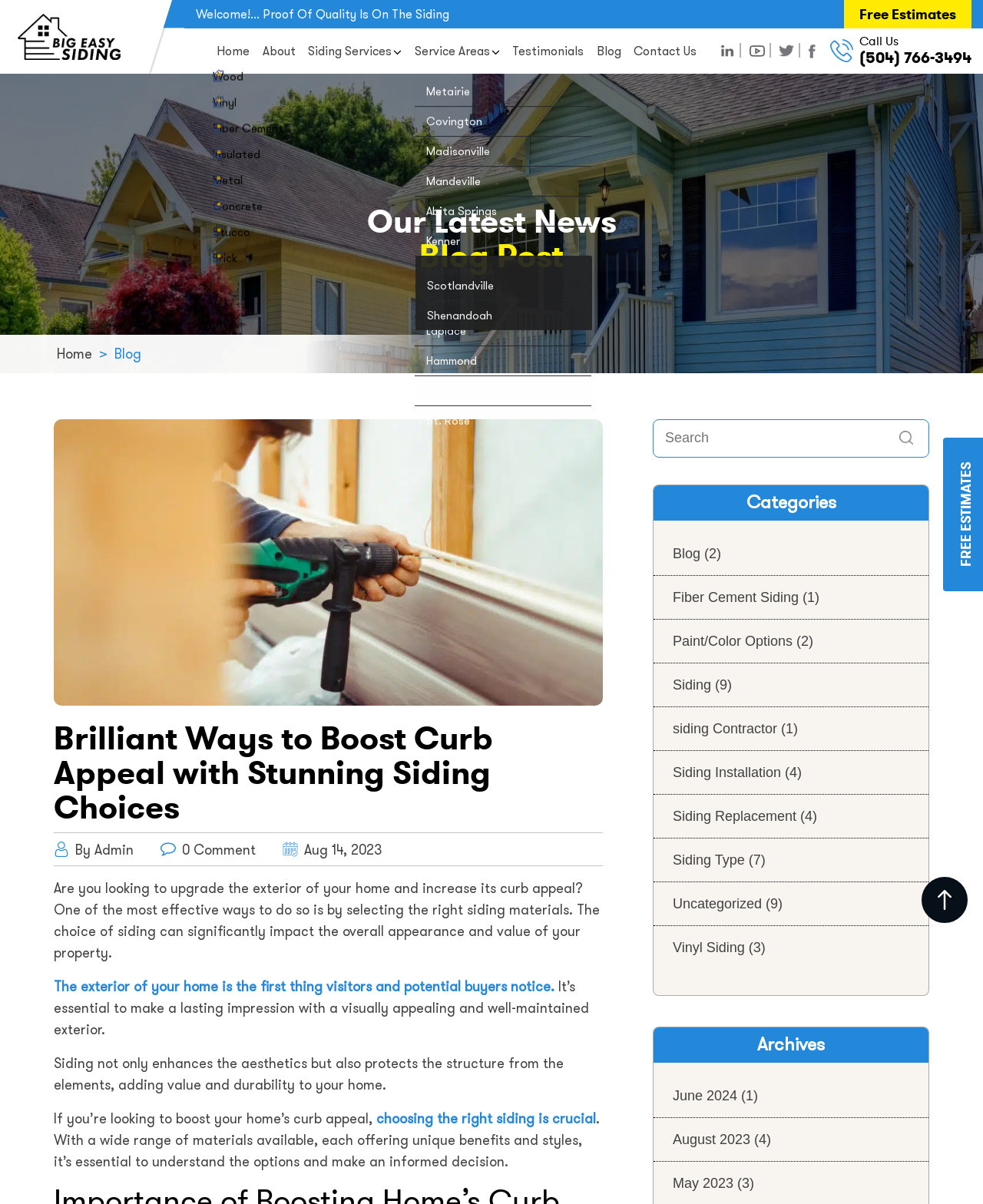Determine the bounding box coordinates of the UI element described below. Use the format (top-left x, top-left y, bottom-right x, bottom-right y) with floating point numbers between 0 and 1: About

[0.267, 0.035, 0.301, 0.05]